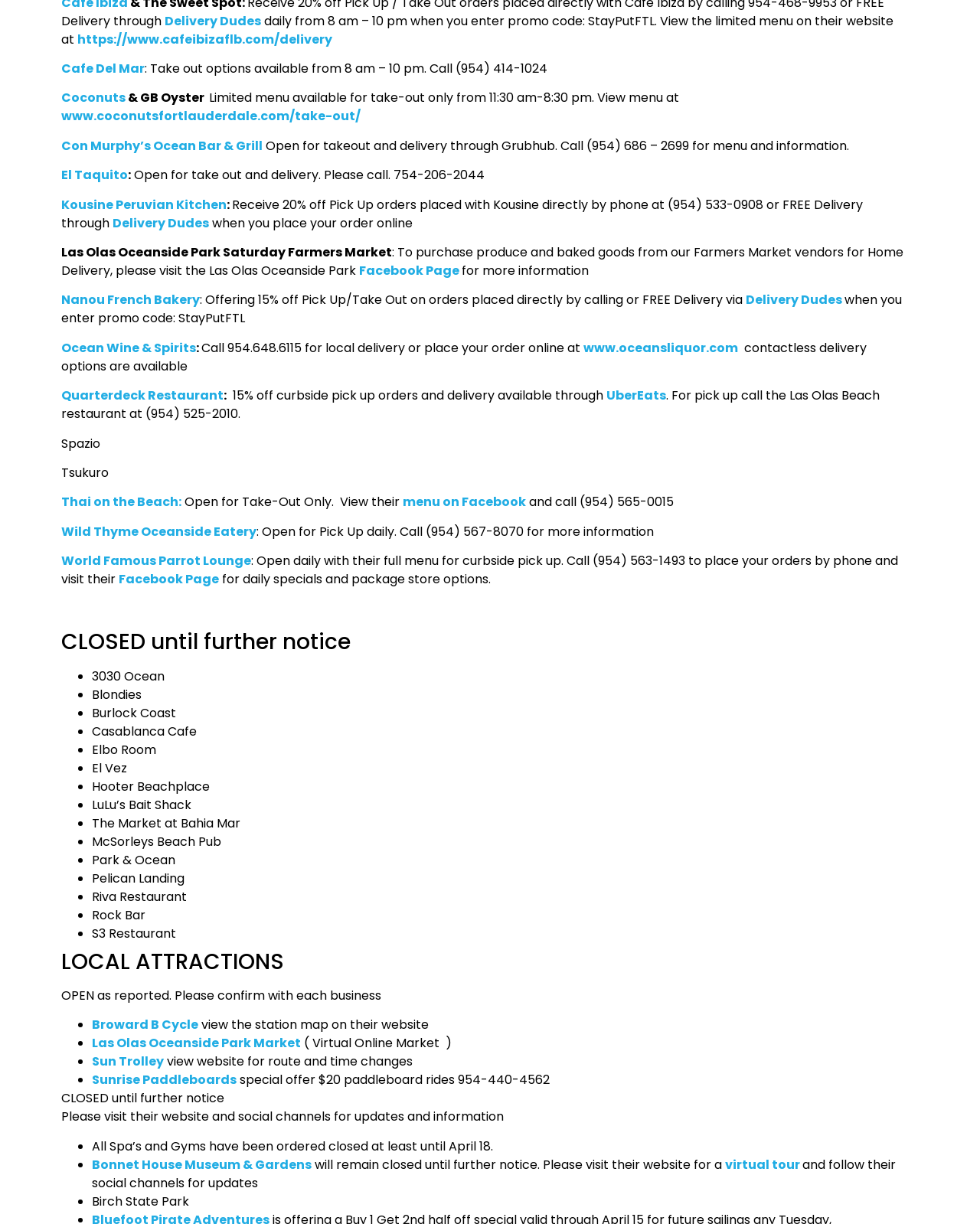Could you provide the bounding box coordinates for the portion of the screen to click to complete this instruction: "View the limited menu on Cafe Ibiza's website"?

[0.079, 0.025, 0.339, 0.039]